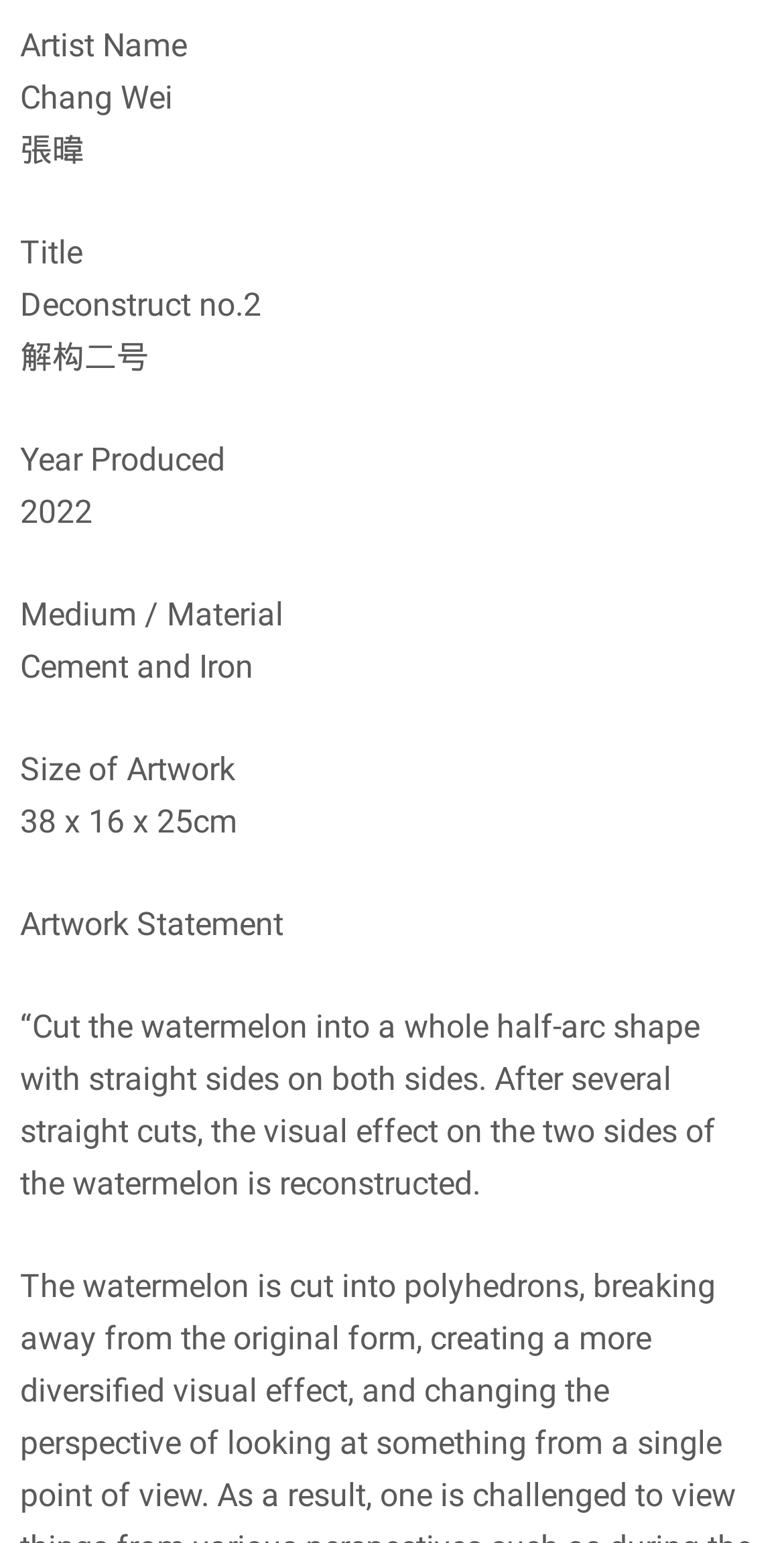What is the title of the artwork?
Provide an in-depth answer to the question, covering all aspects.

The title of the artwork is found in the static text element 'Title' which is followed by the text 'Deconstruct no.2', and its Chinese translation '解构二号'.